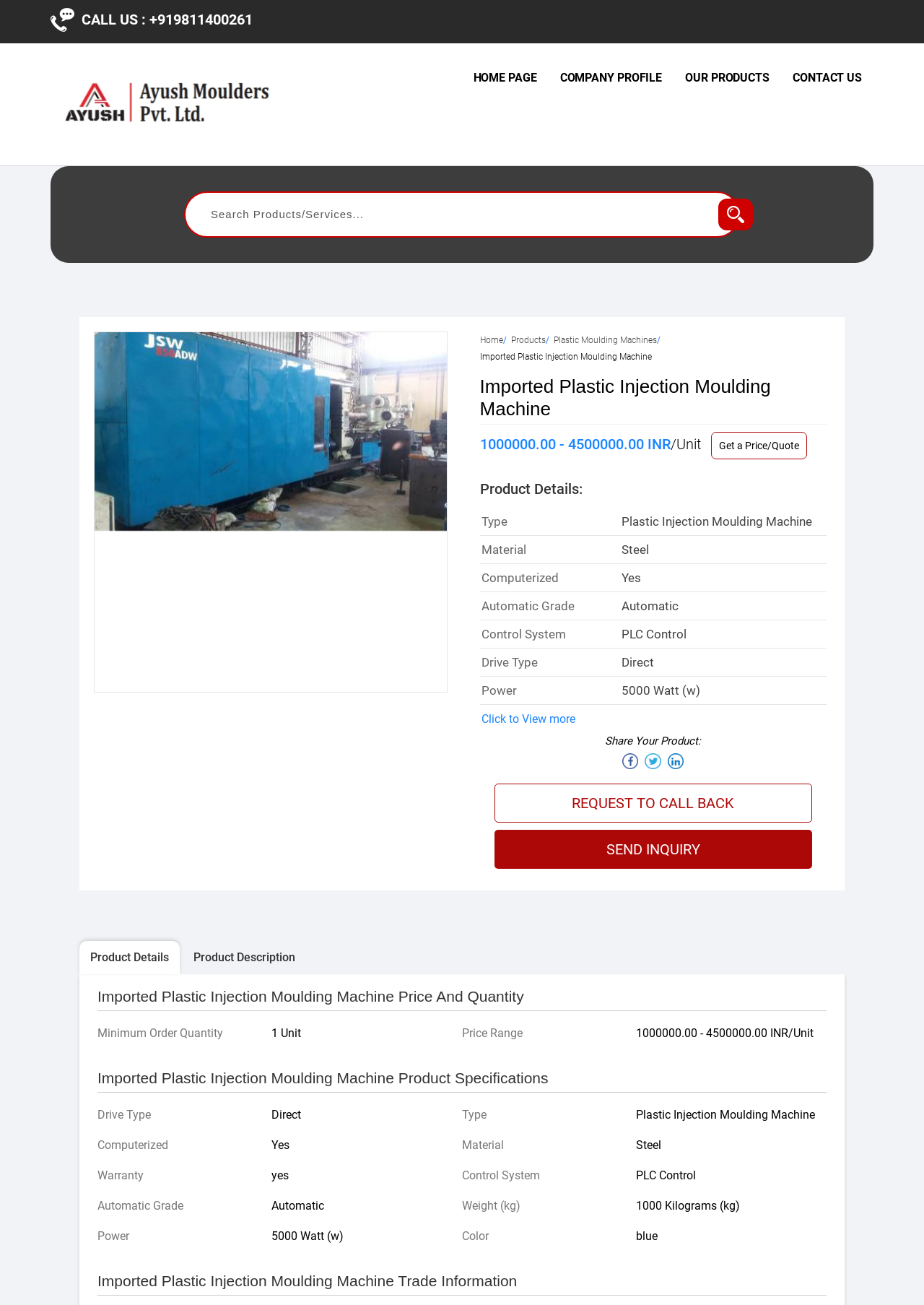Find the coordinates for the bounding box of the element with this description: "Send Inquiry".

[0.535, 0.636, 0.879, 0.666]